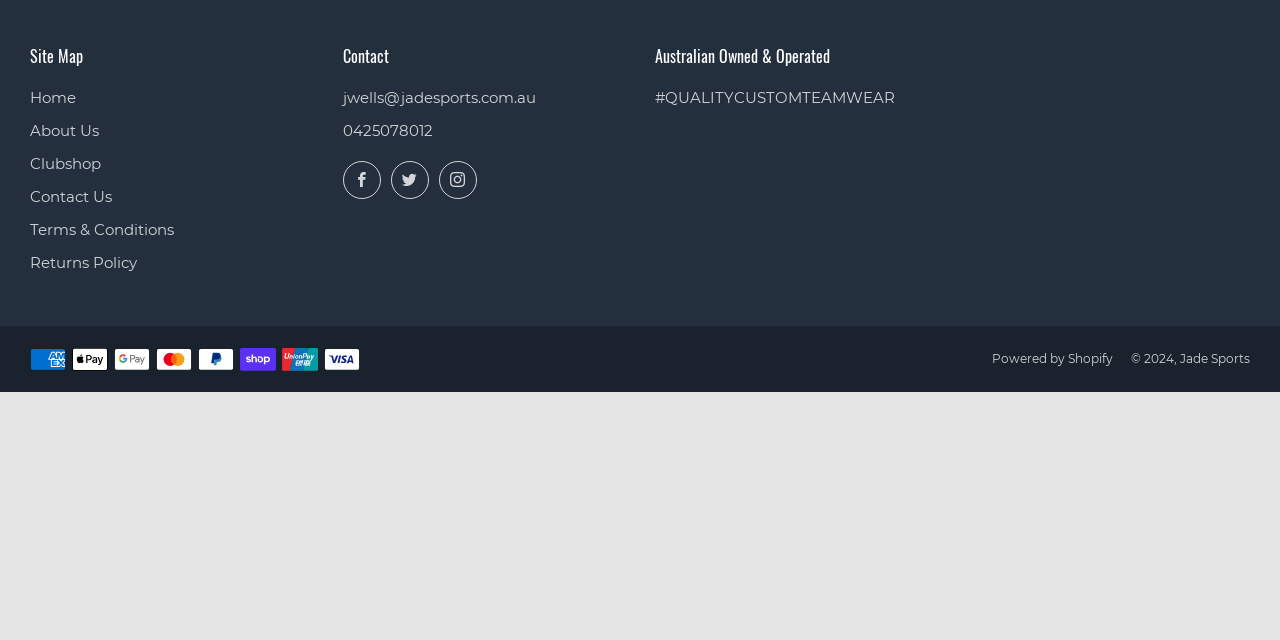Calculate the bounding box coordinates of the UI element given the description: "Powered by Shopify".

[0.775, 0.548, 0.87, 0.572]